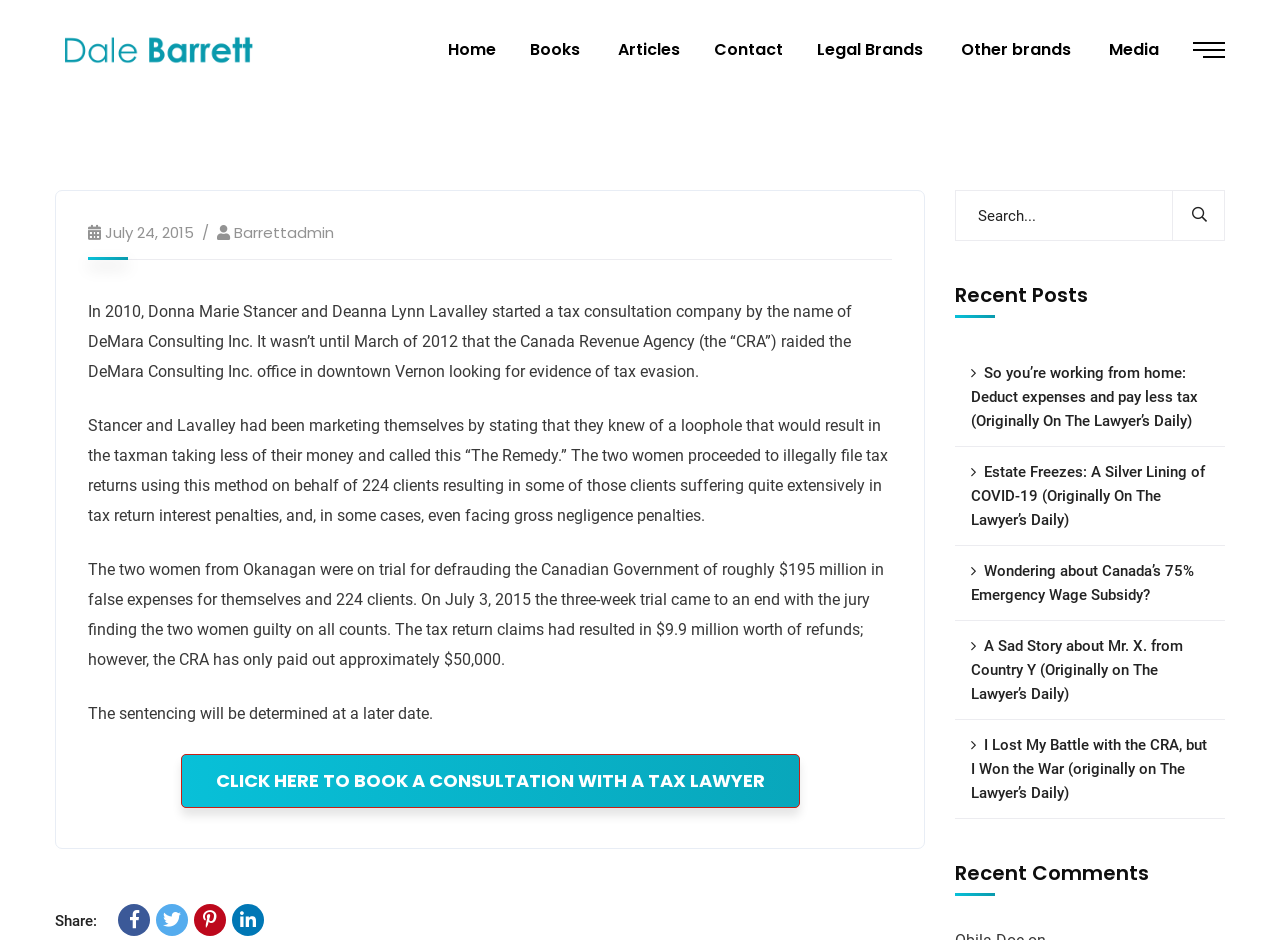Determine the bounding box coordinates of the target area to click to execute the following instruction: "Search for something."

[0.746, 0.202, 0.957, 0.256]